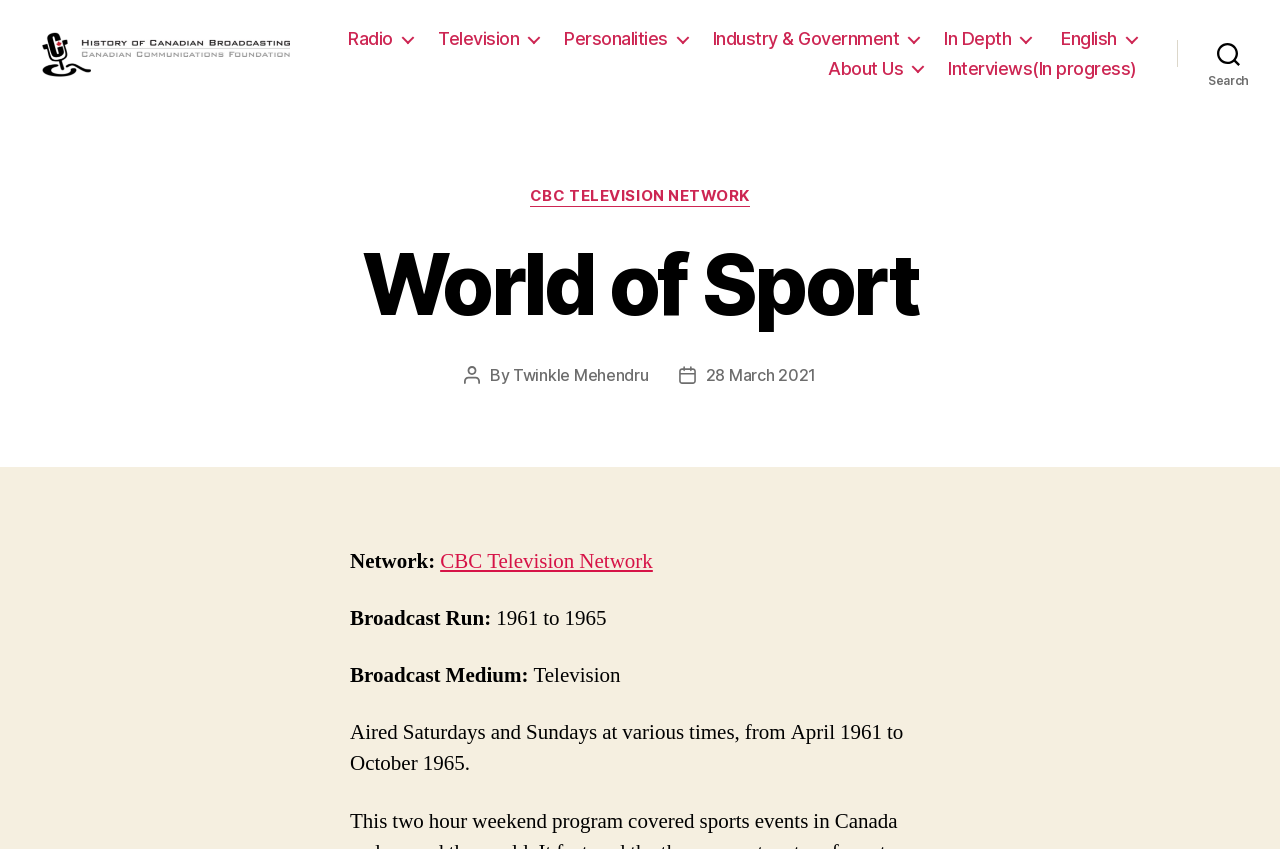Given the description: "Search", determine the bounding box coordinates of the UI element. The coordinates should be formatted as four float numbers between 0 and 1, [left, top, right, bottom].

[0.92, 0.044, 1.0, 0.095]